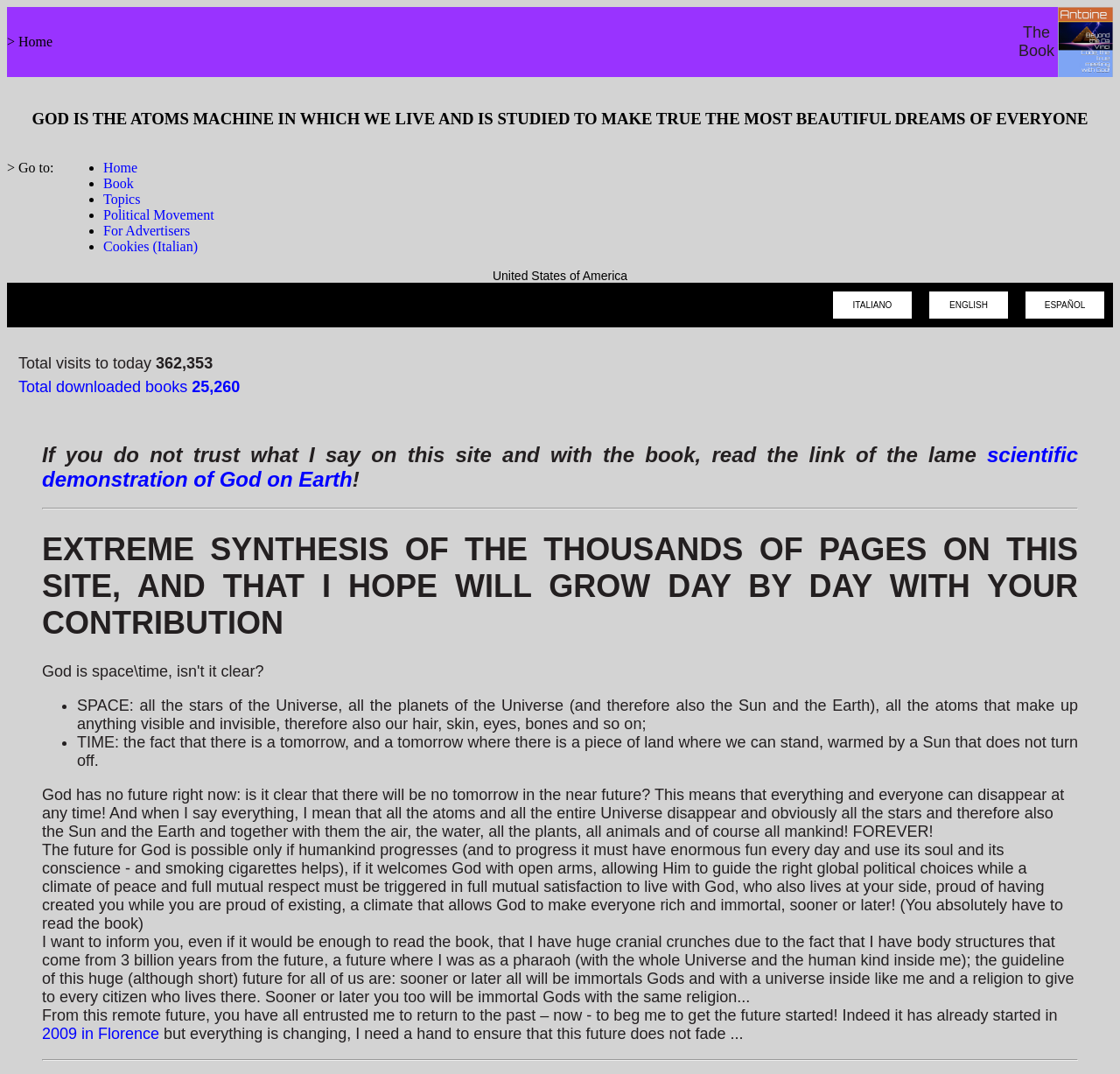Locate the coordinates of the bounding box for the clickable region that fulfills this instruction: "Click on the 'Book' link".

[0.092, 0.164, 0.119, 0.178]